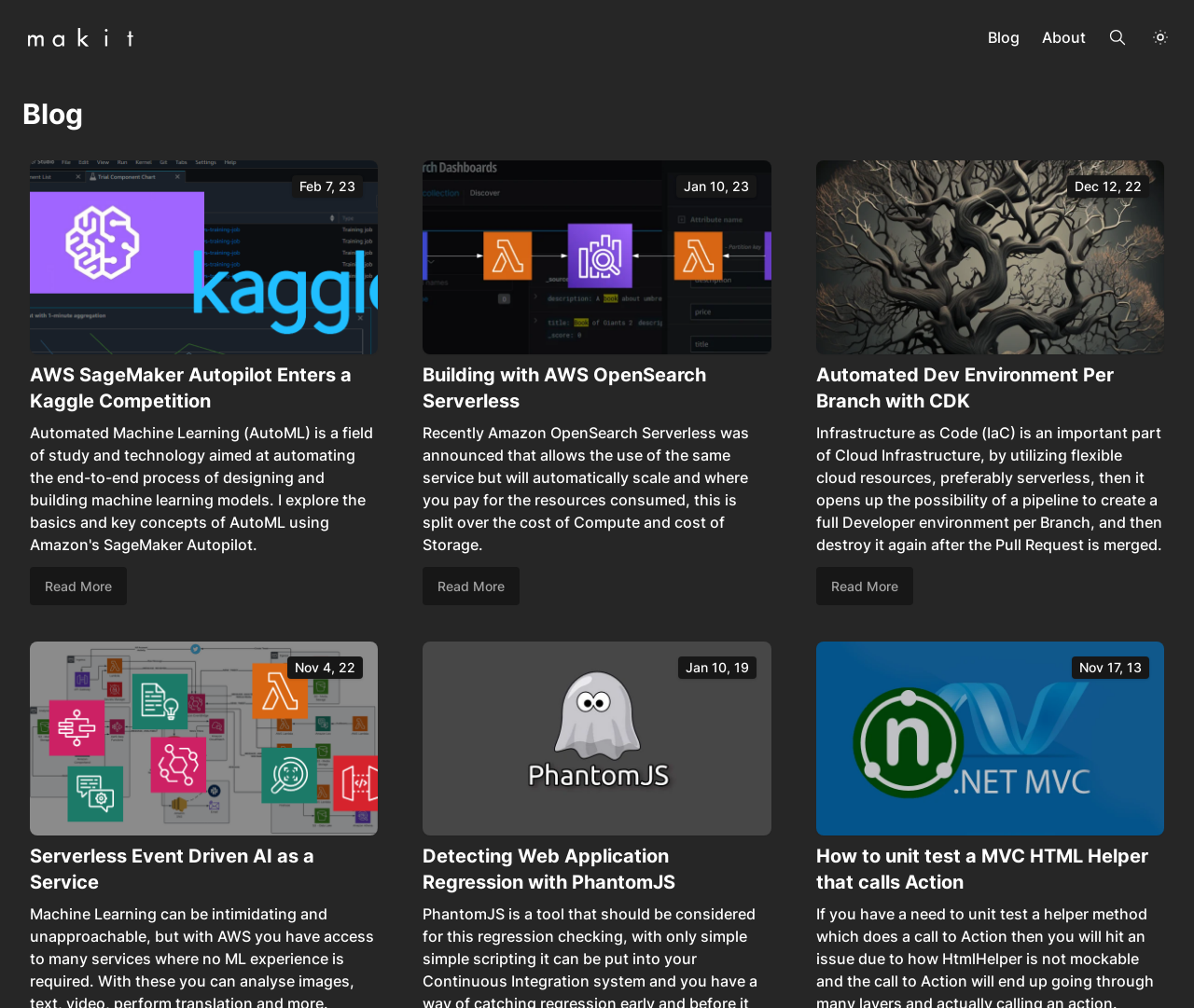What is the date of the blog post 'AWS SageMaker Autopilot Enters a Kaggle Competition'?
Give a thorough and detailed response to the question.

The date of the blog post 'AWS SageMaker Autopilot Enters a Kaggle Competition' can be found next to the title of the post, which is 'Feb 7, 23', indicating the date when the post was published.